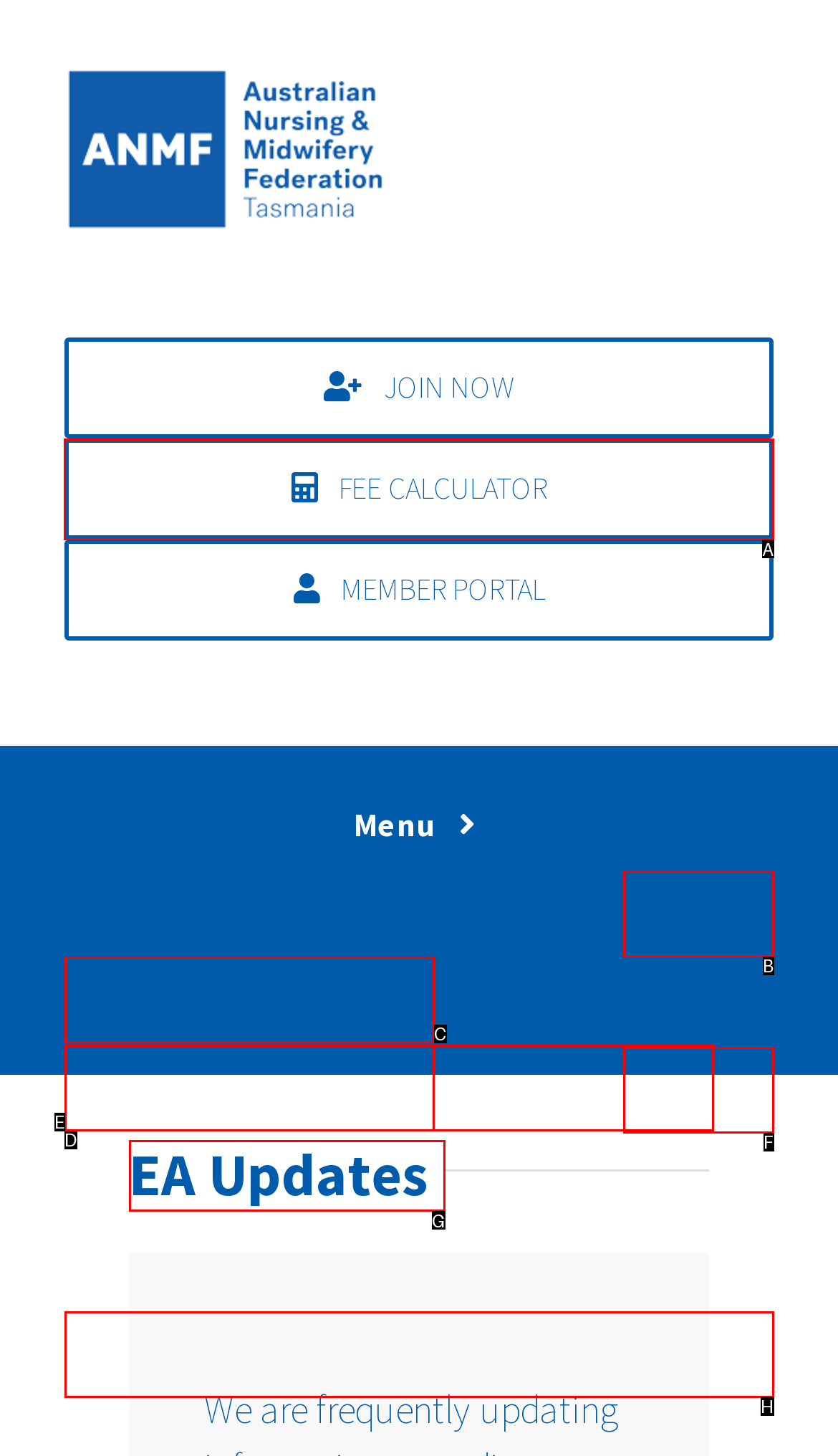Determine the appropriate lettered choice for the task: Explore the EA updates. Reply with the correct letter.

G